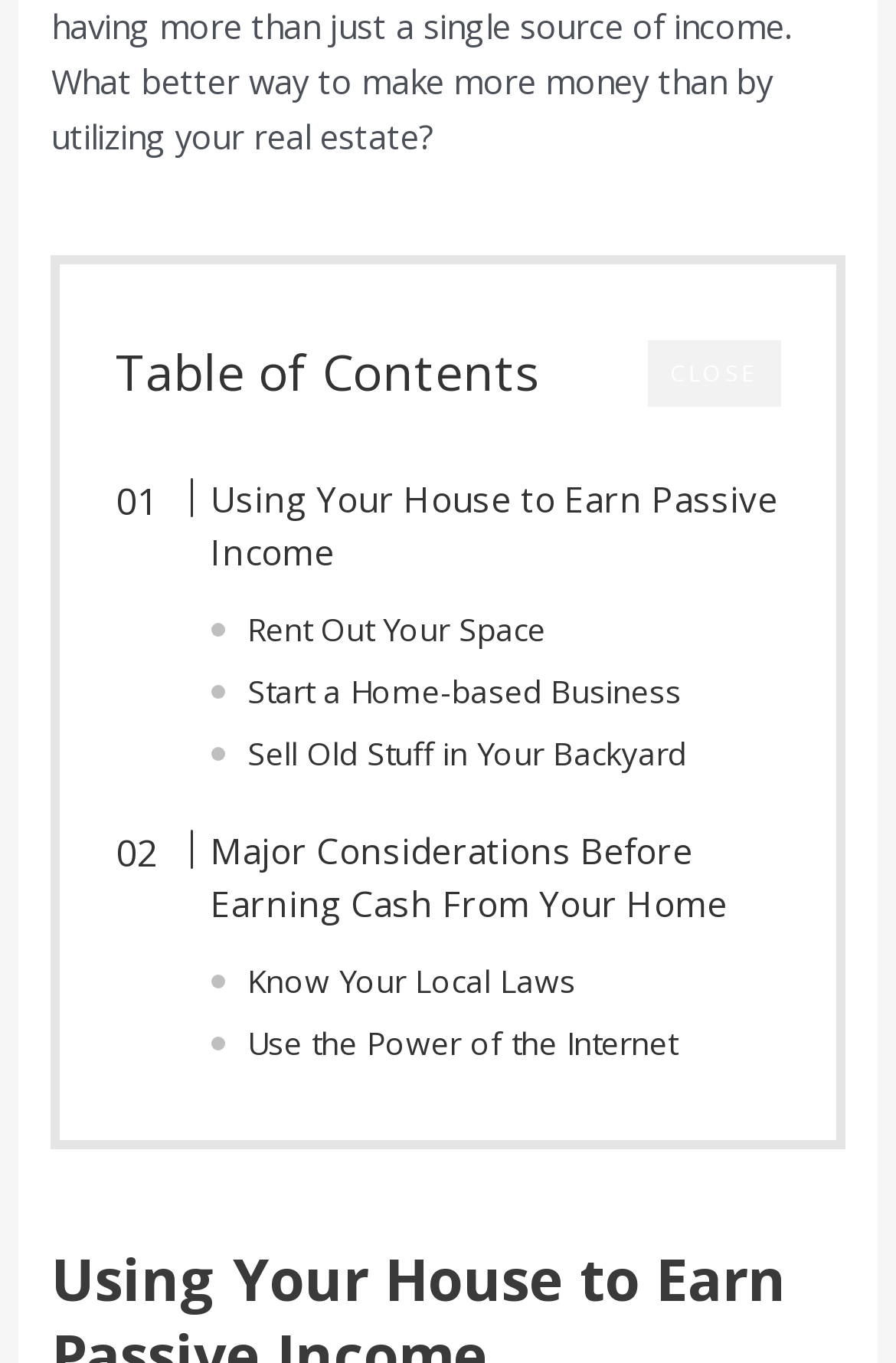Please determine the bounding box coordinates of the section I need to click to accomplish this instruction: "Reply to the post".

None